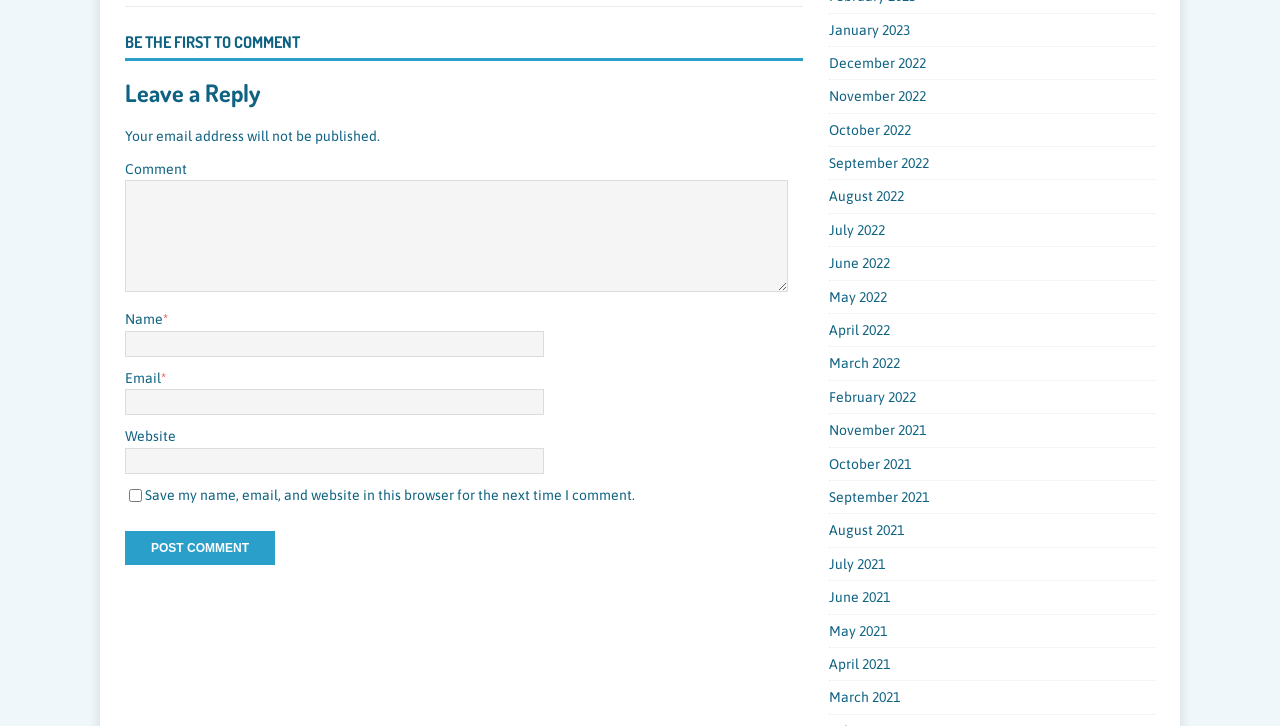Please provide a brief answer to the question using only one word or phrase: 
What is the first field to fill in the comment form?

Name